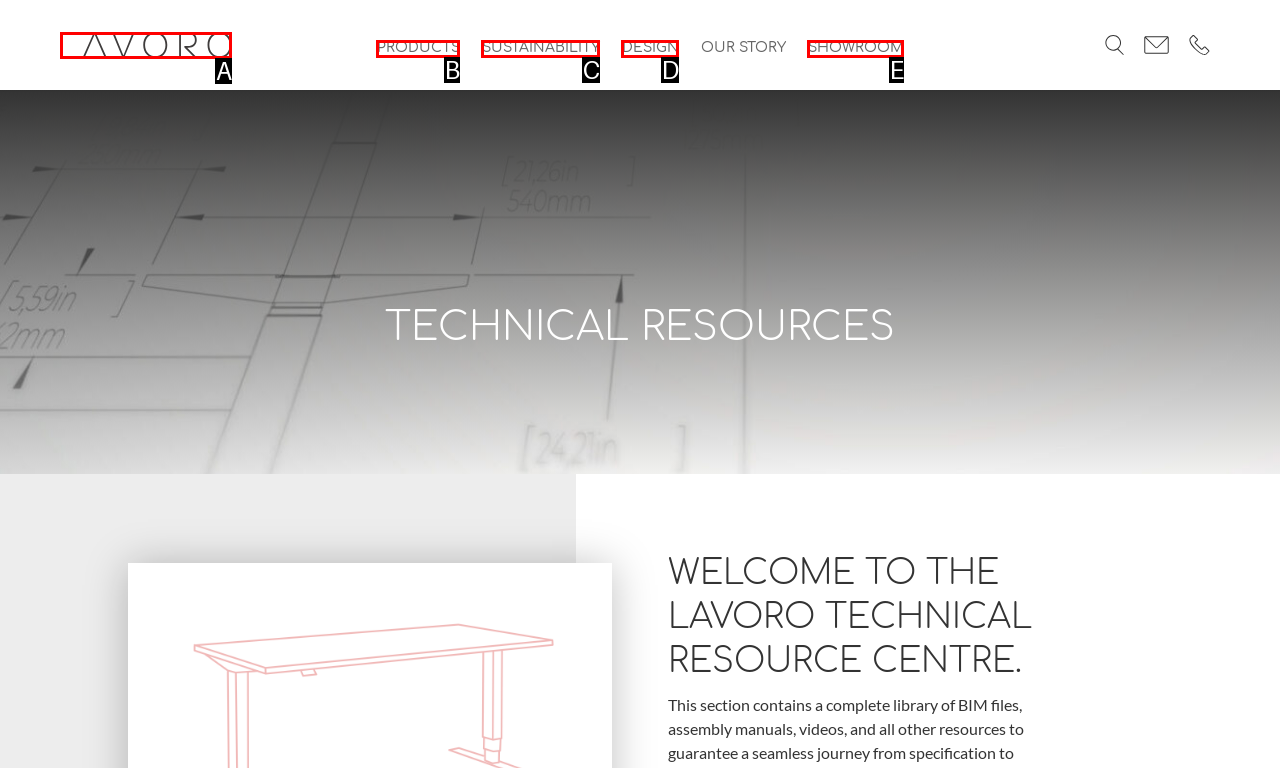Which HTML element matches the description: Design the best? Answer directly with the letter of the chosen option.

D